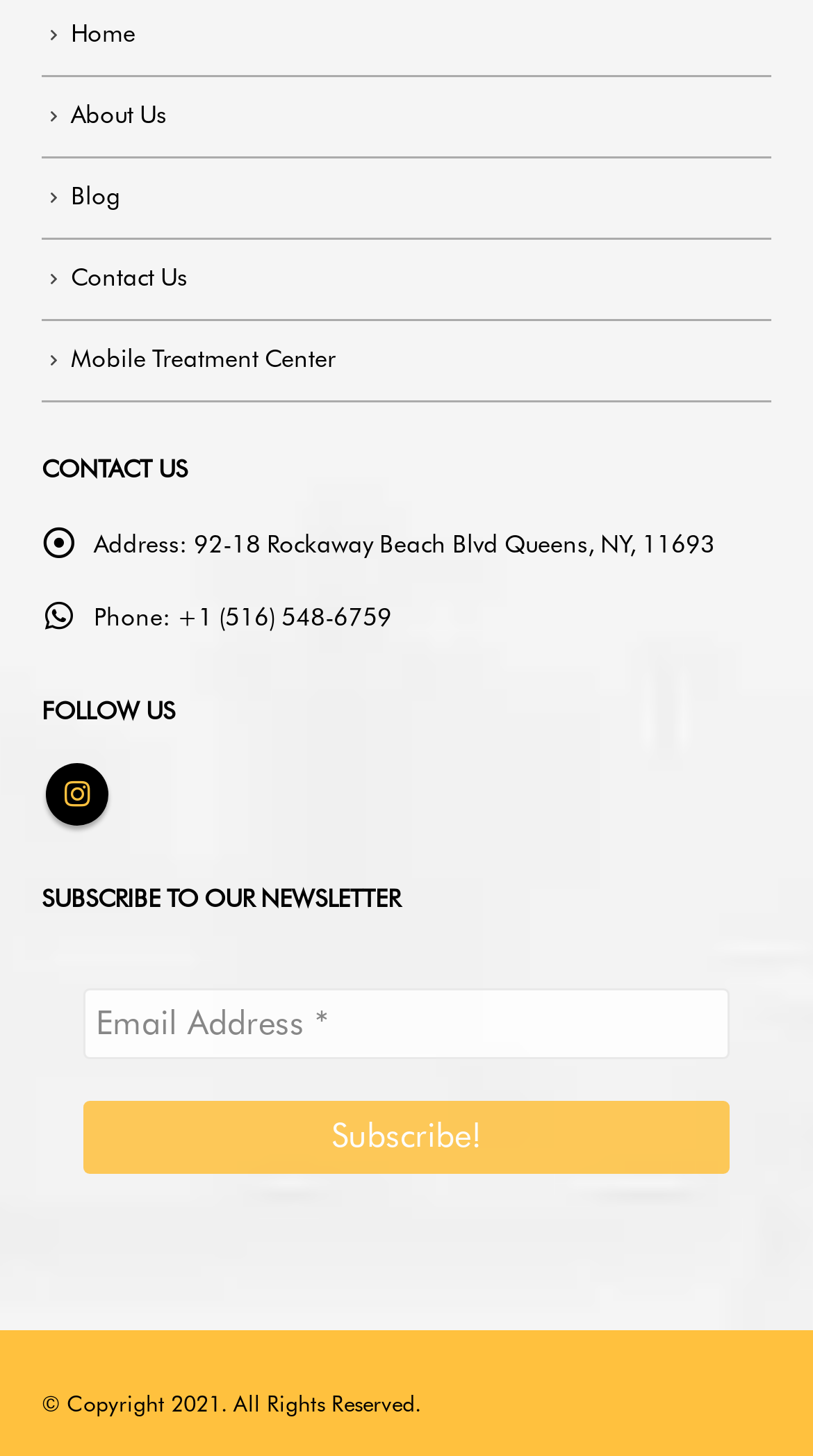Please find the bounding box coordinates of the element that must be clicked to perform the given instruction: "Click on Contact Us". The coordinates should be four float numbers from 0 to 1, i.e., [left, top, right, bottom].

[0.087, 0.18, 0.231, 0.201]